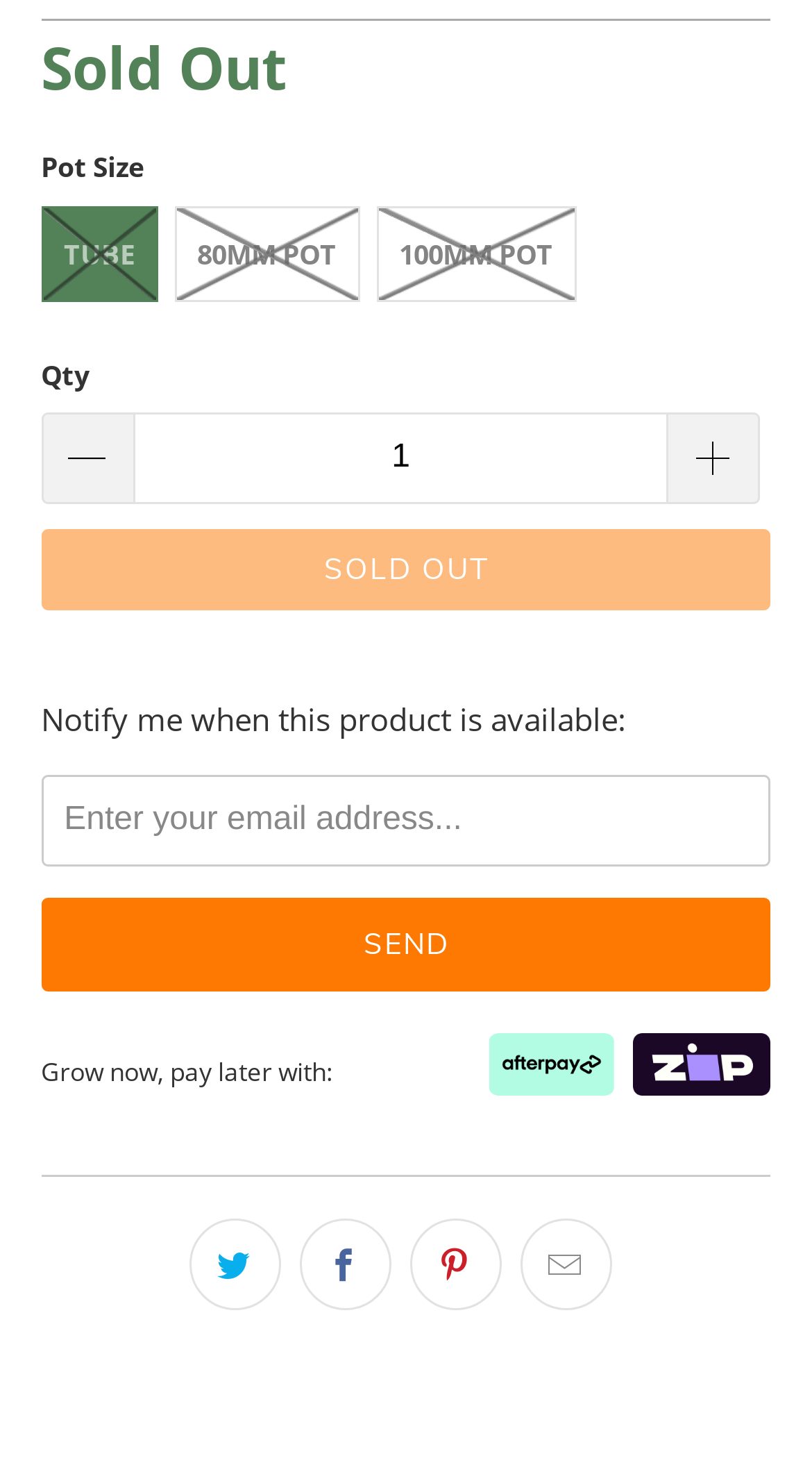What is the status of the product?
Give a single word or phrase answer based on the content of the image.

Sold Out